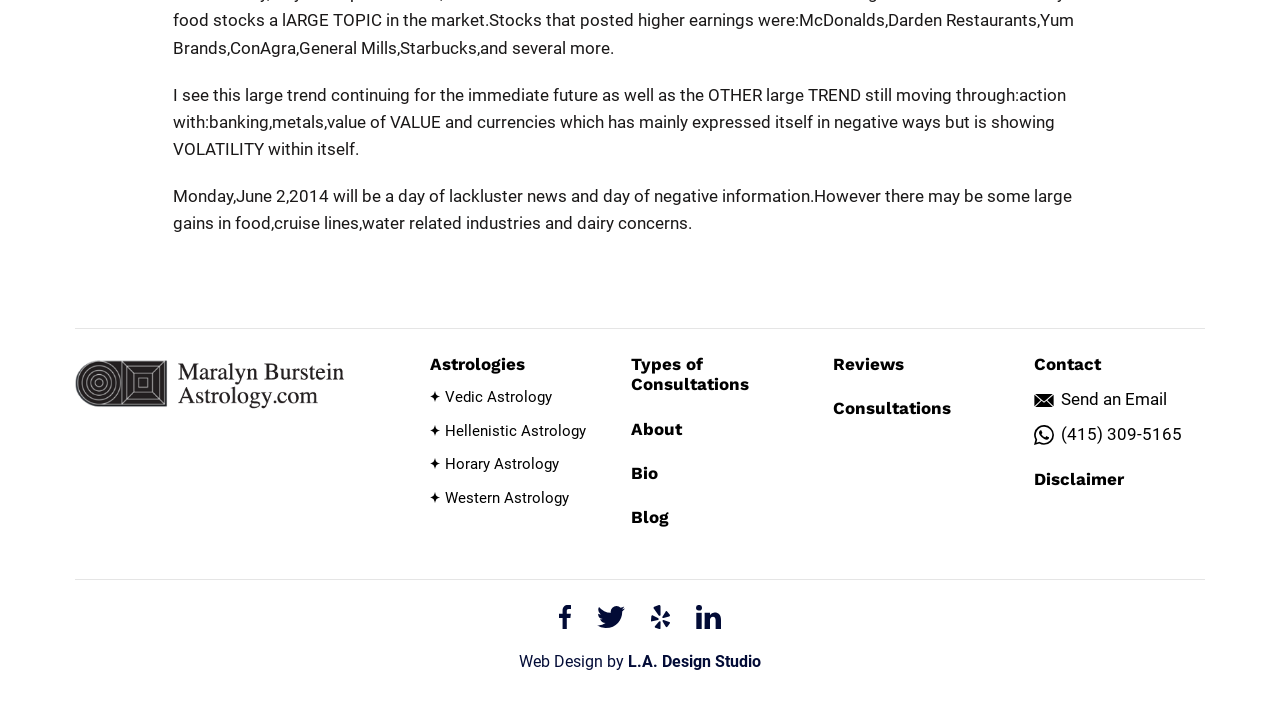Identify the bounding box for the given UI element using the description provided. Coordinates should be in the format (top-left x, top-left y, bottom-right x, bottom-right y) and must be between 0 and 1. Here is the description: Hellenistic Astrology

[0.336, 0.589, 0.458, 0.622]